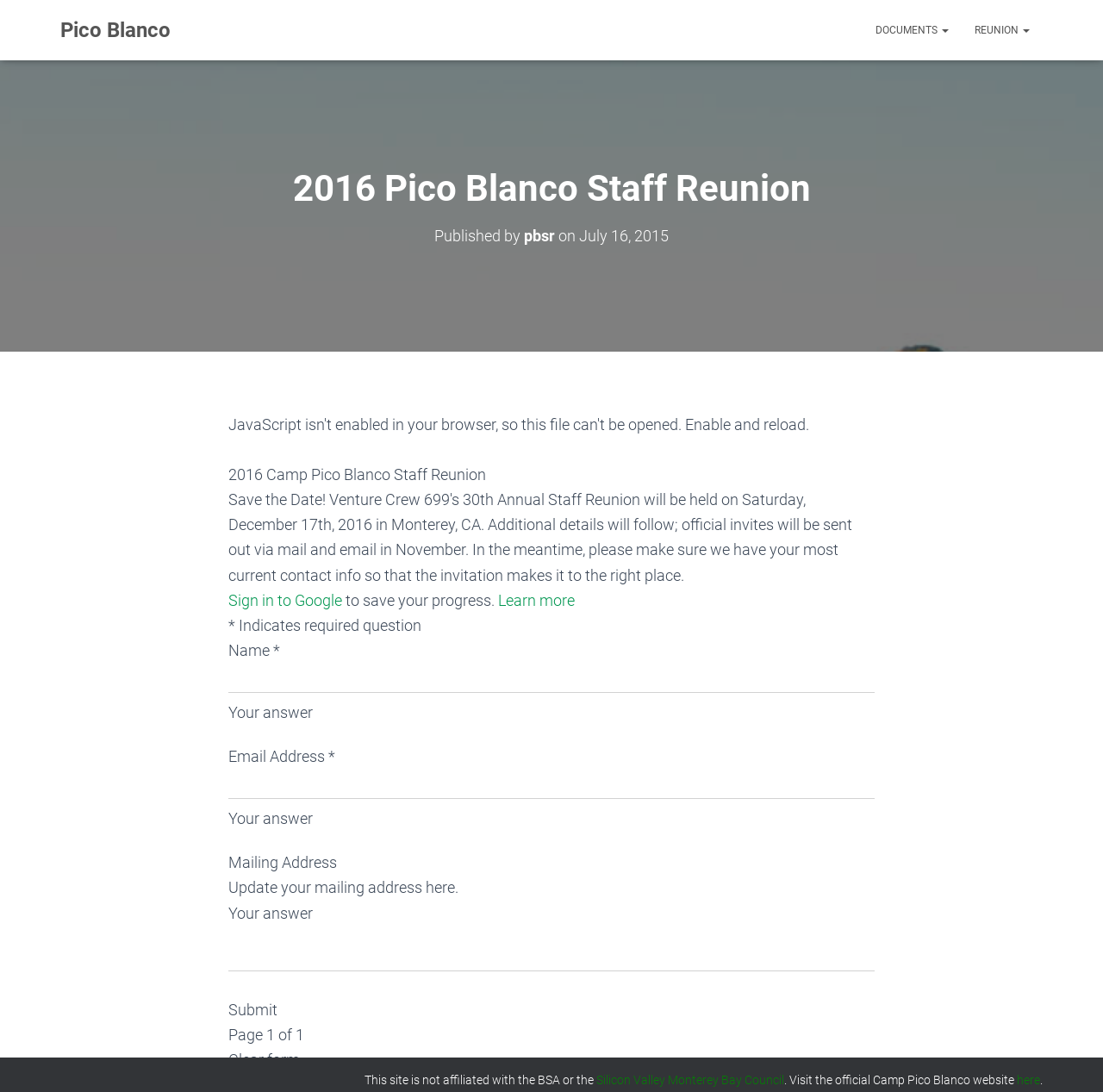Give an extensive and precise description of the webpage.

The webpage is about the 2016 Pico Blanco Staff Reunion. At the top, there are three links: "Pico Blanco" on the left, "DOCUMENTS" in the middle, and "REUNION" on the right. Below these links, there is a heading that reads "2016 Pico Blanco Staff Reunion" followed by a subheading "Published by pbsr on July 16, 2015". The subheading contains a link to "pbsr" and a timestamp.

On the left side of the page, there is a section with a heading "2016 Camp Pico Blanco Staff Reunion". Below this heading, there are several form fields, including text boxes for "Name", "Email Address", and "Mailing Address", each accompanied by a required indicator "*". There are also static texts "Your answer" and "Update your mailing address here.".

On the bottom left, there are three buttons: "Submit", "Page 1 of 1", and "Clear form". At the very bottom of the page, there is a disclaimer stating "This site is not affiliated with the BSA or the Silicon Valley Monterey Bay Council" with a link to the official Camp Pico Blanco website.

Throughout the page, there are several links, including "Sign in to Google" and "Learn more", which are scattered among the form fields and headings.